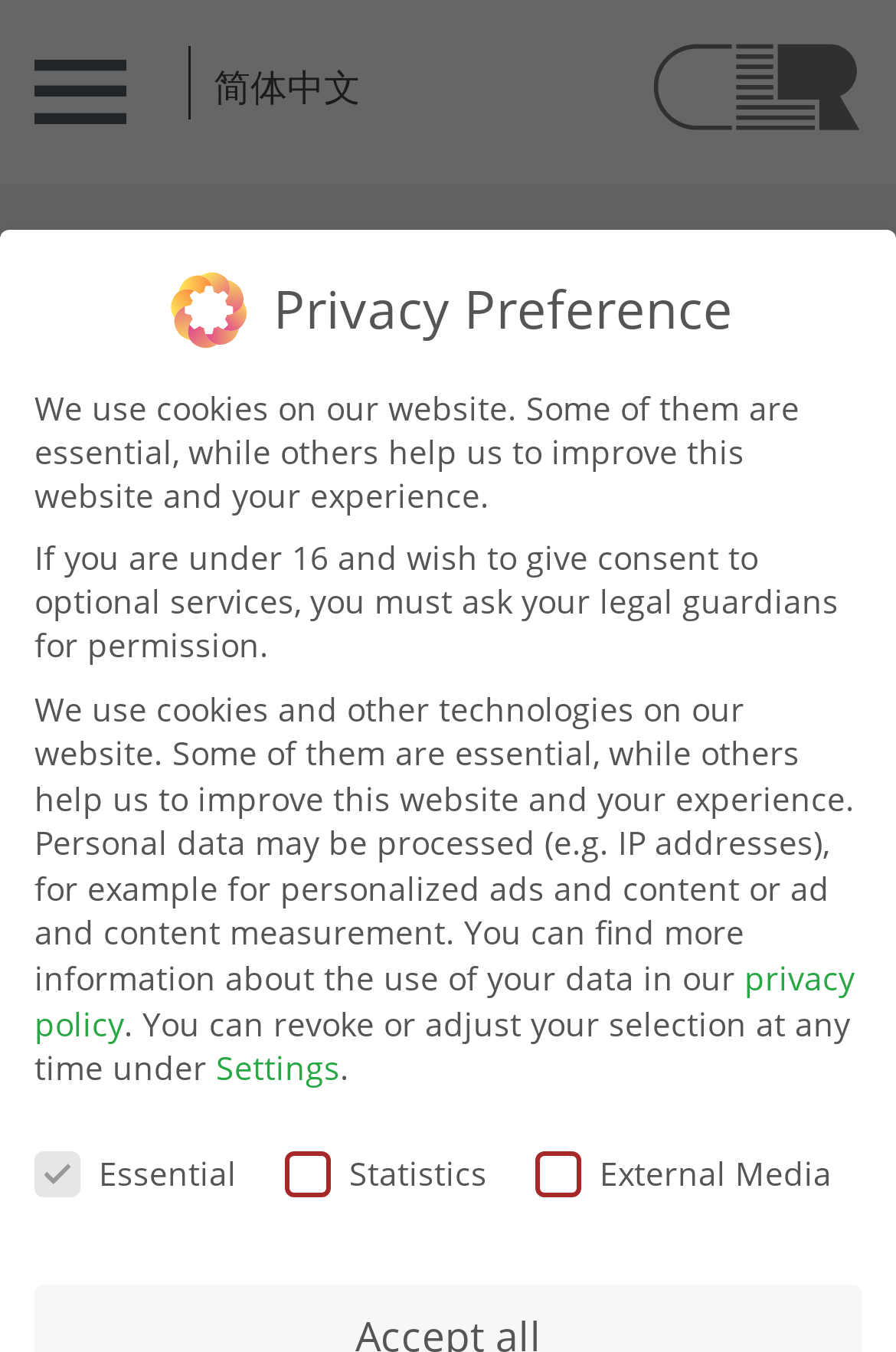Determine the bounding box coordinates of the clickable element to achieve the following action: 'Go to Settings'. Provide the coordinates as four float values between 0 and 1, formatted as [left, top, right, bottom].

[0.241, 0.774, 0.379, 0.806]